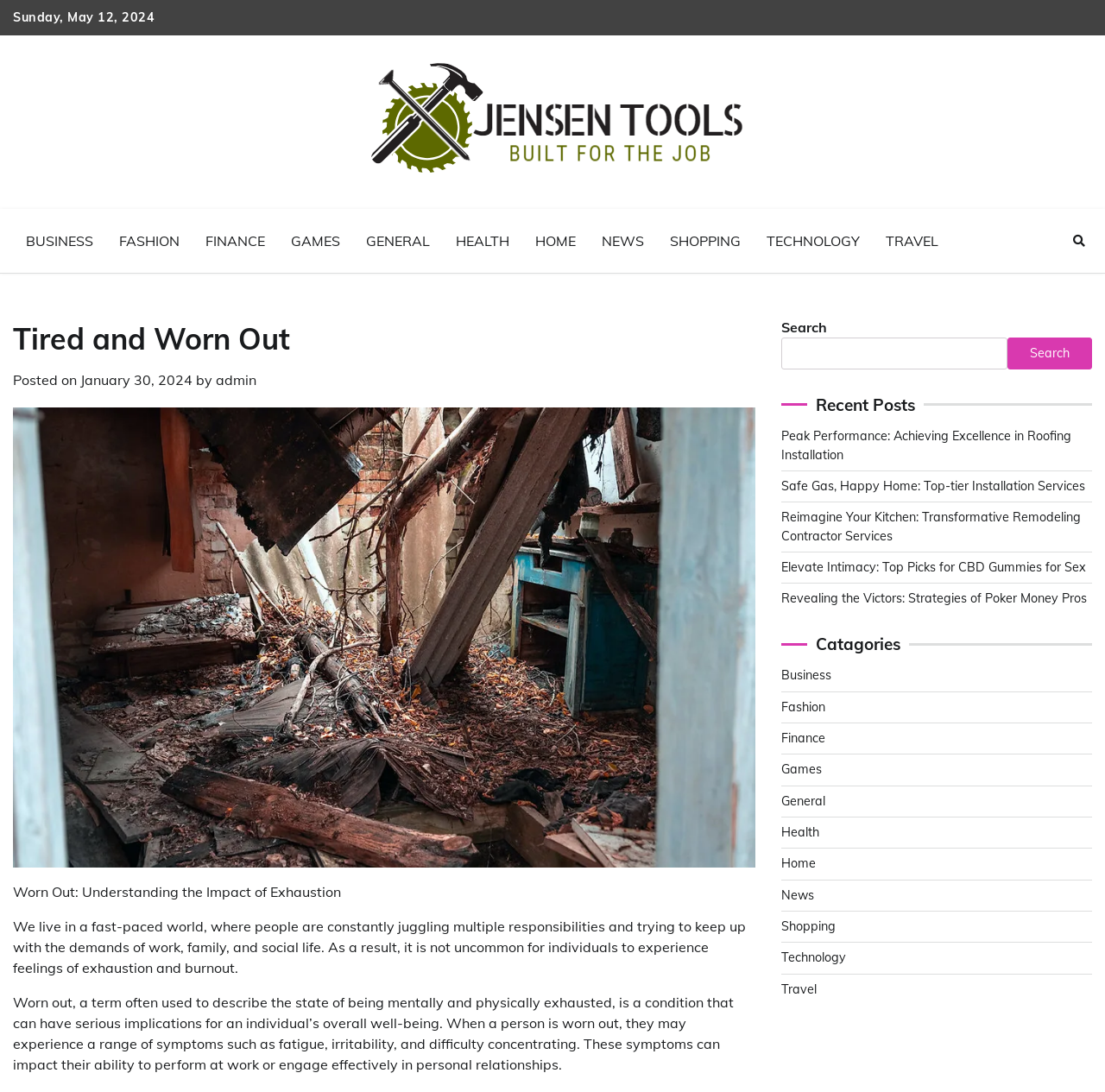Provide a brief response to the question below using a single word or phrase: 
What is the purpose of the search box?

To search the website